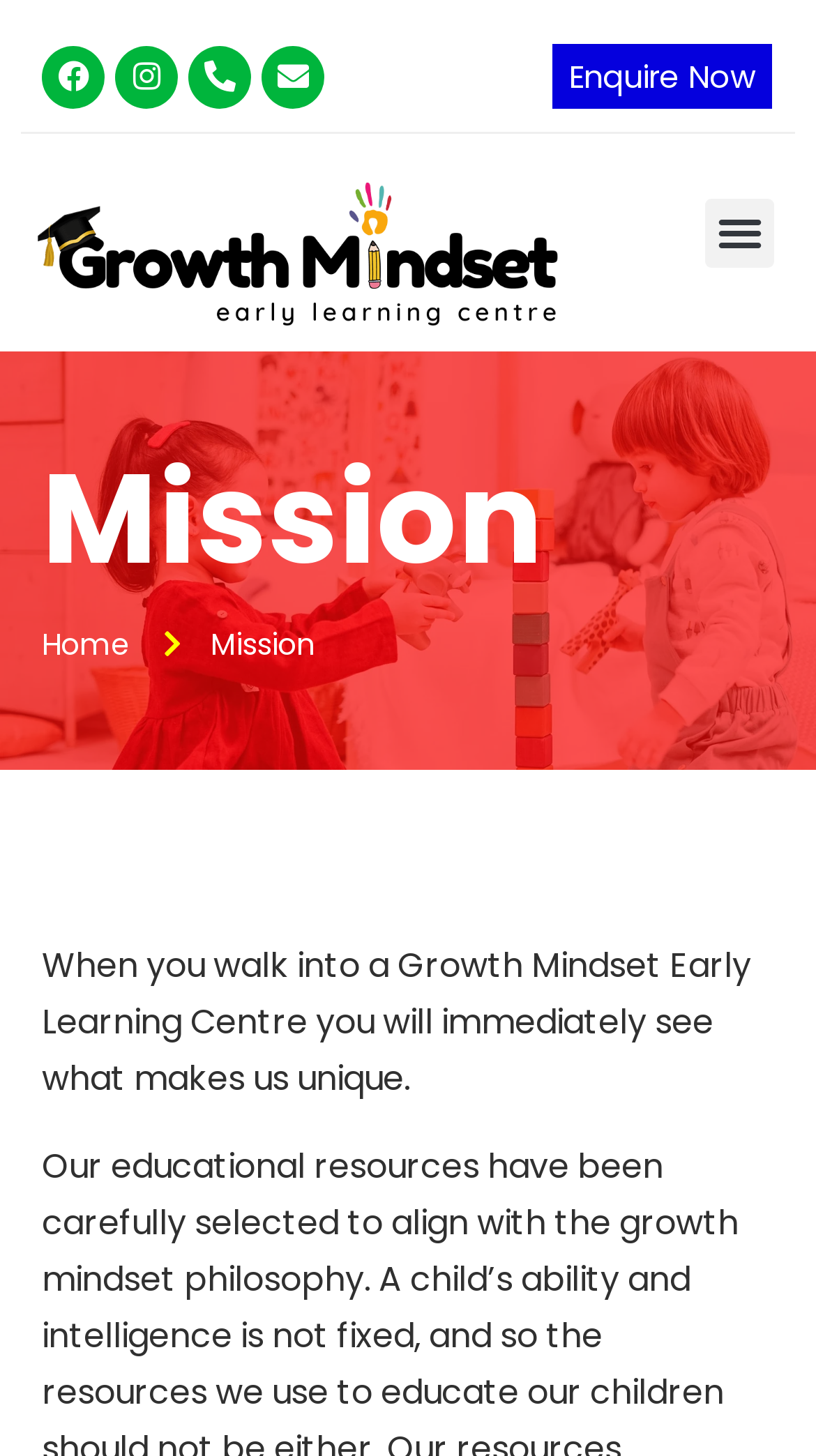Please respond to the question using a single word or phrase:
How many social media links are there?

4